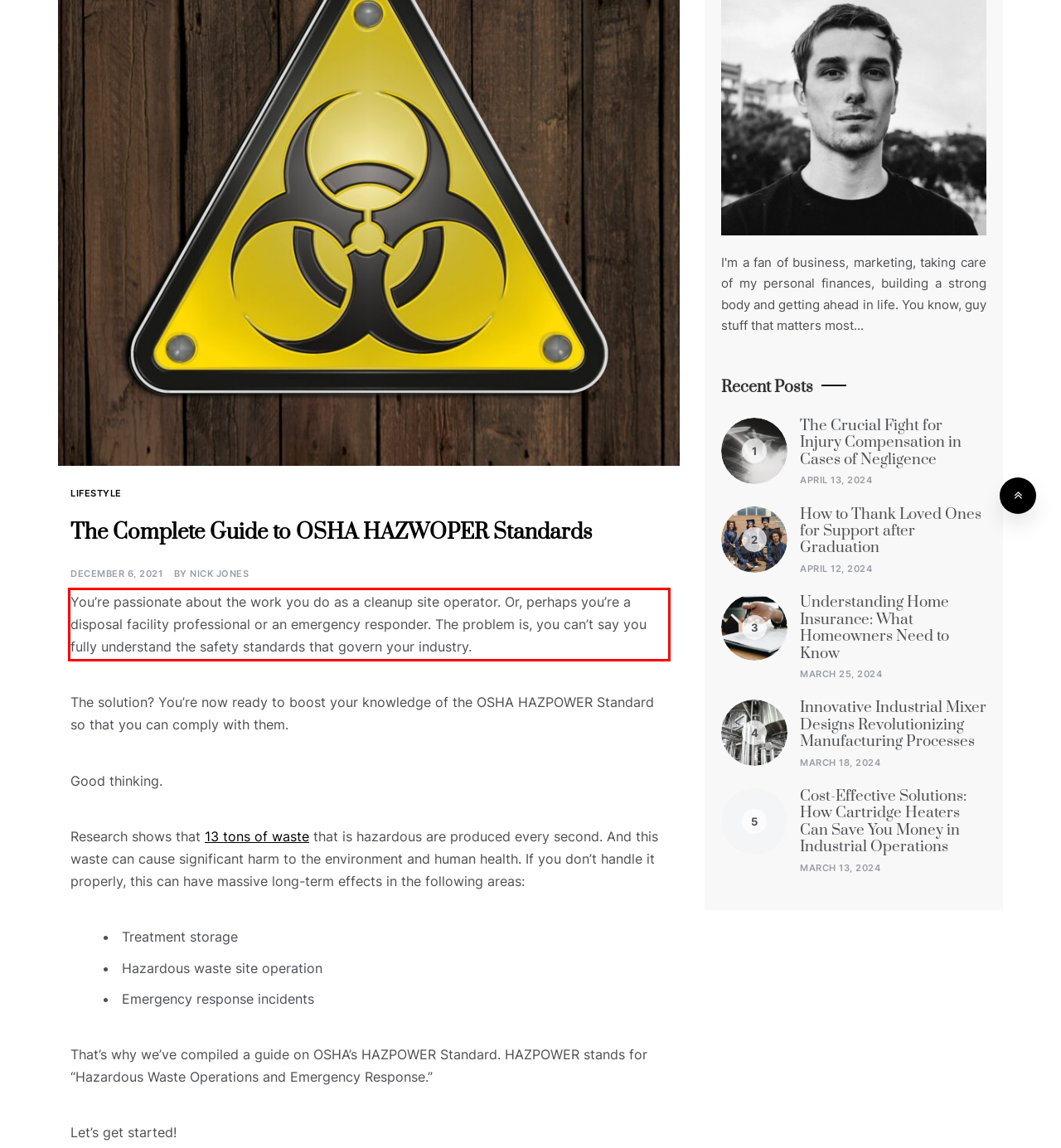The screenshot you have been given contains a UI element surrounded by a red rectangle. Use OCR to read and extract the text inside this red rectangle.

You’re passionate about the work you do as a cleanup site operator. Or, perhaps you’re a disposal facility professional or an emergency responder. The problem is, you can’t say you fully understand the safety standards that govern your industry.